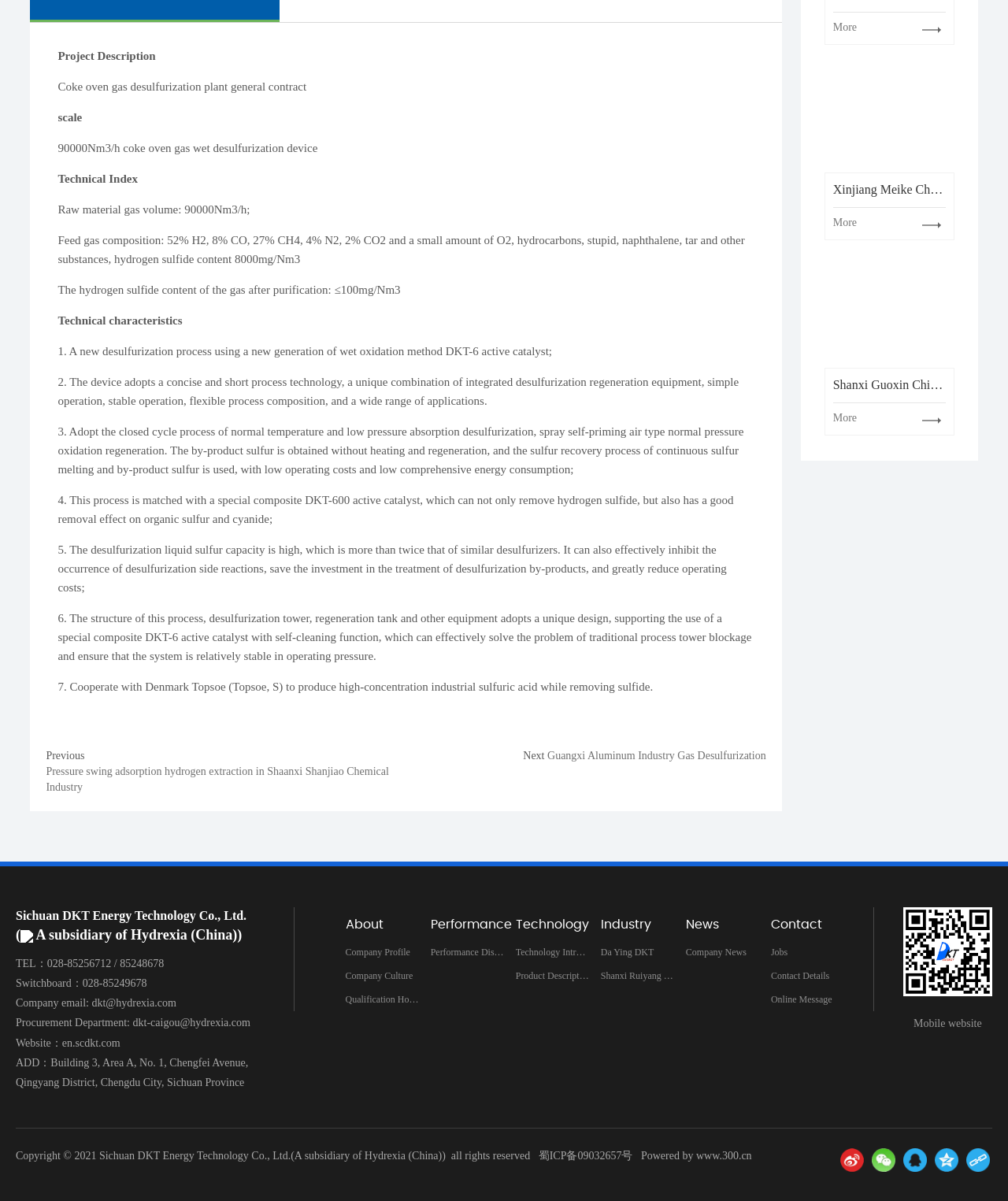What is the company name?
Please respond to the question with a detailed and well-explained answer.

The company name is mentioned at the bottom of the webpage, in the section that provides contact information and copyright details.